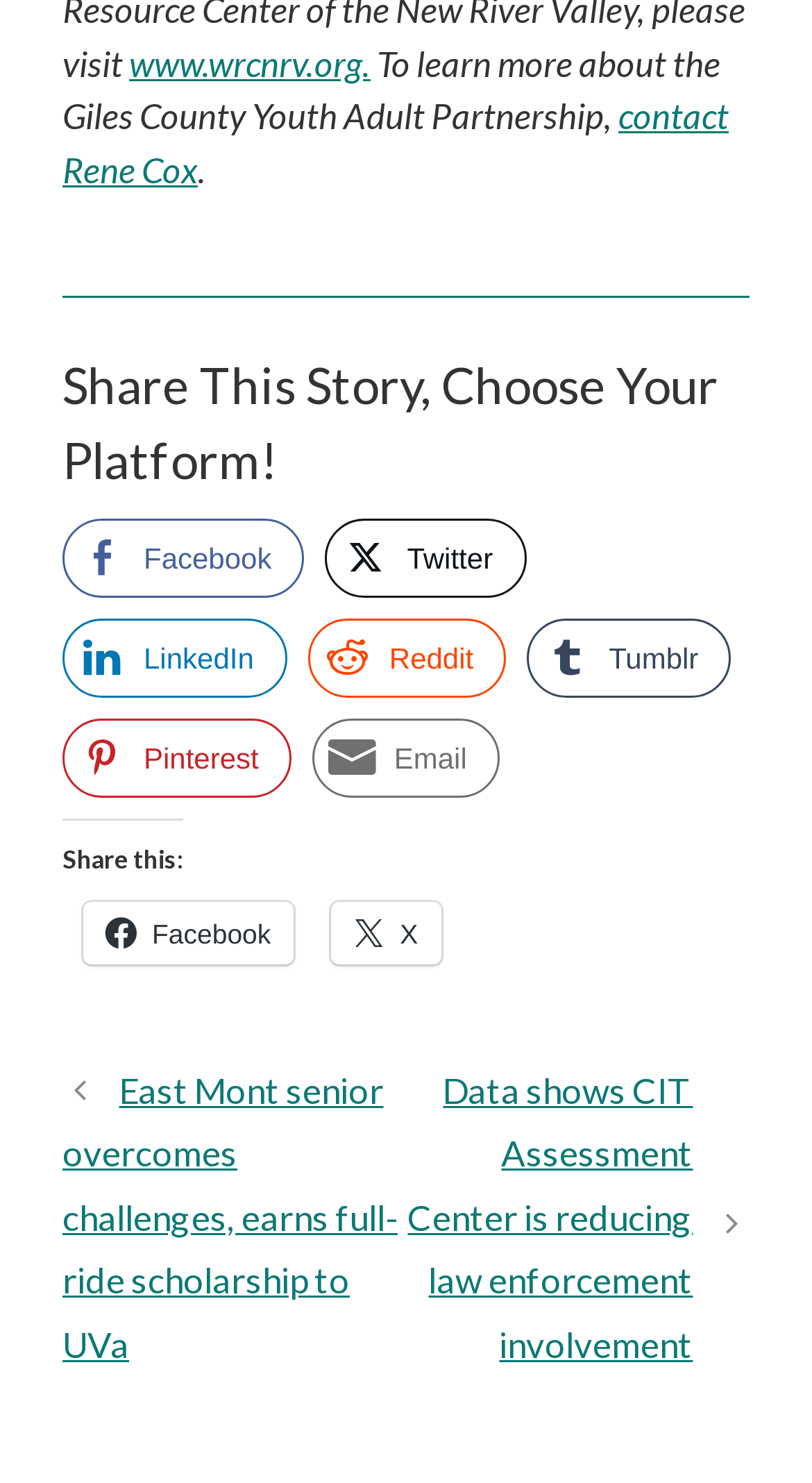Can you find the bounding box coordinates of the area I should click to execute the following instruction: "Search for something"?

None